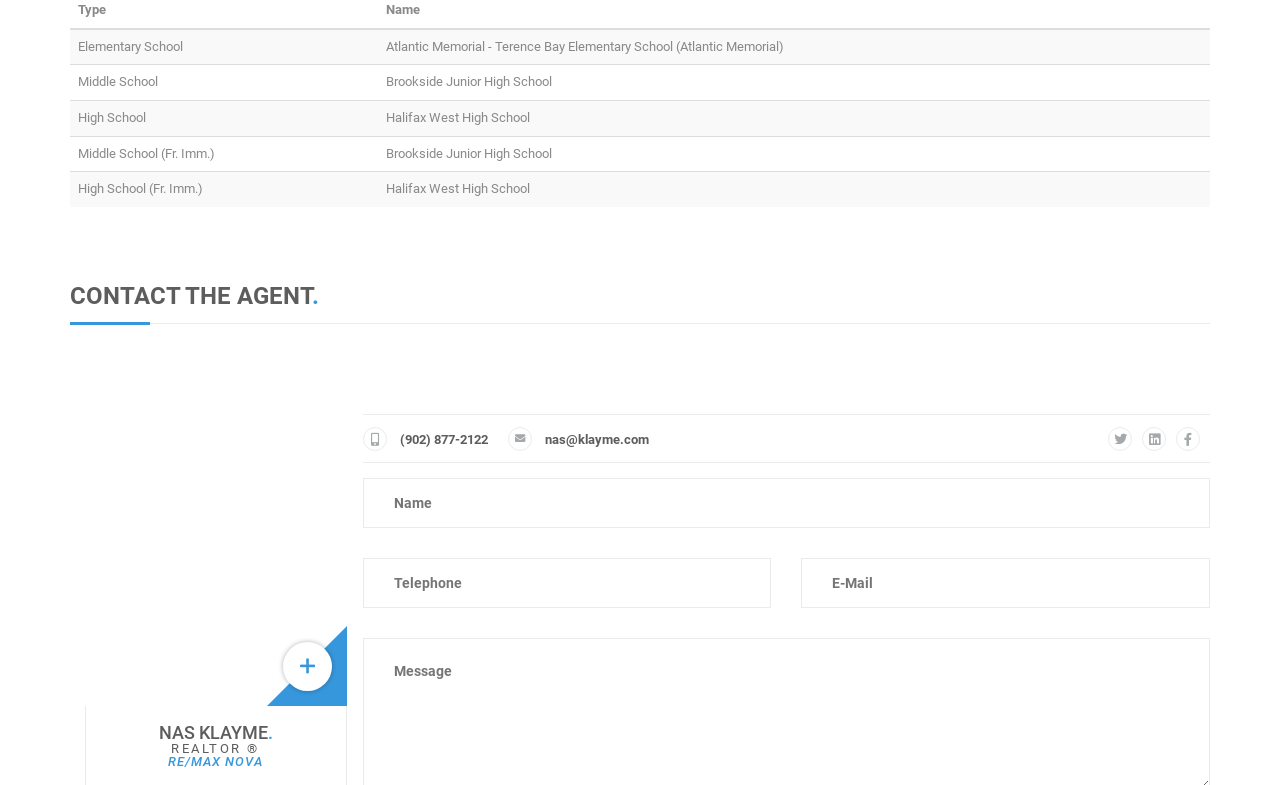Please provide a detailed answer to the question below by examining the image:
What are the types of schools listed?

I found a grid of school types and names, with the types listed as 'Elementary School', 'Middle School', 'High School', and 'Middle School (Fr. Imm.)' and 'High School (Fr. Imm.)'.